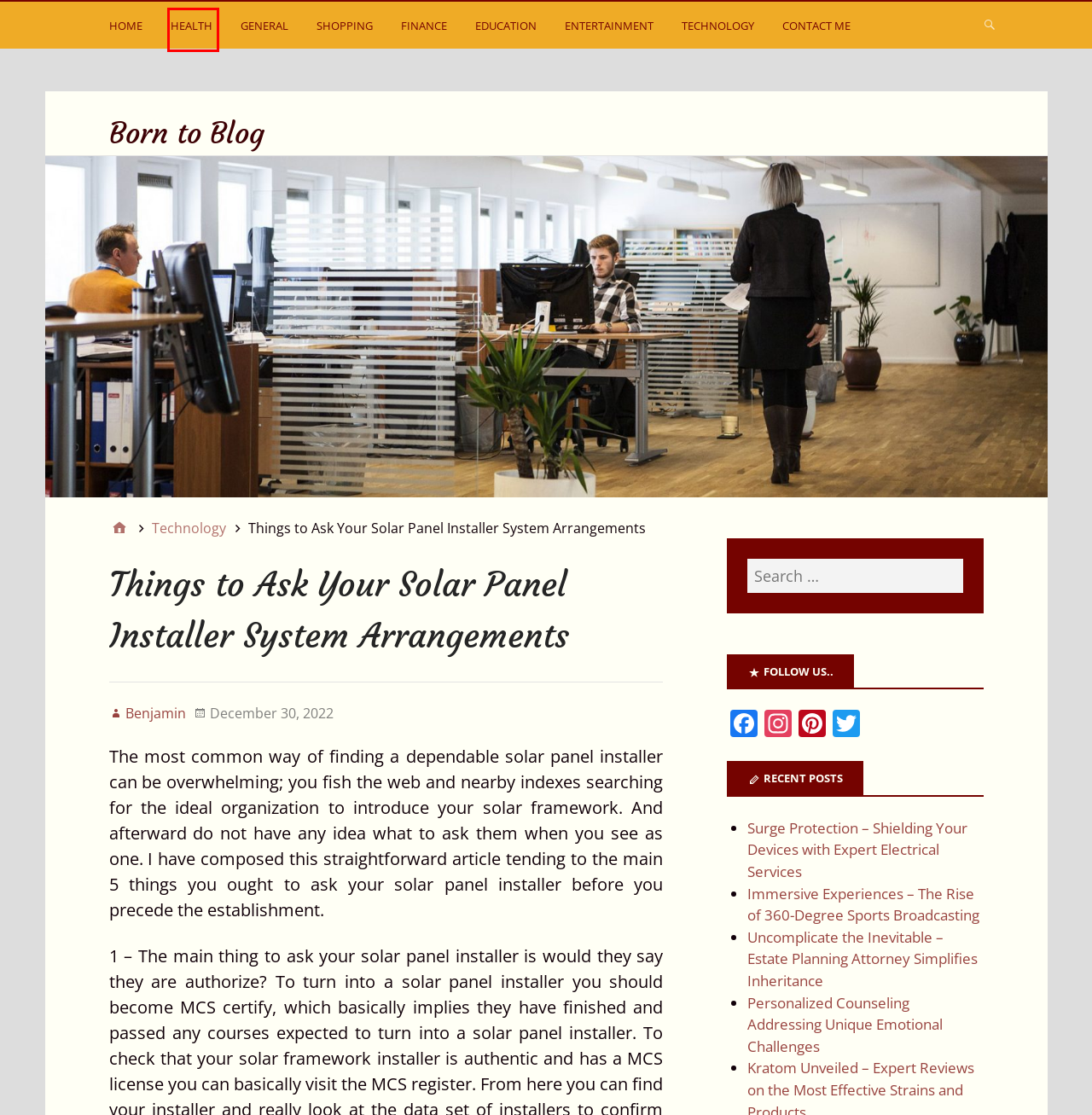Given a webpage screenshot with a UI element marked by a red bounding box, choose the description that best corresponds to the new webpage that will appear after clicking the element. The candidates are:
A. Personalized Counseling Addressing Unique Emotional Challenges – Born to Blog
B. Health – Born to Blog
C. Born to Blog
D. Entertainment – Born to Blog
E. Technology – Born to Blog
F. Shopping – Born to Blog
G. Surge Protection – Shielding Your Devices with Expert Electrical Services – Born to Blog
H. Education – Born to Blog

B